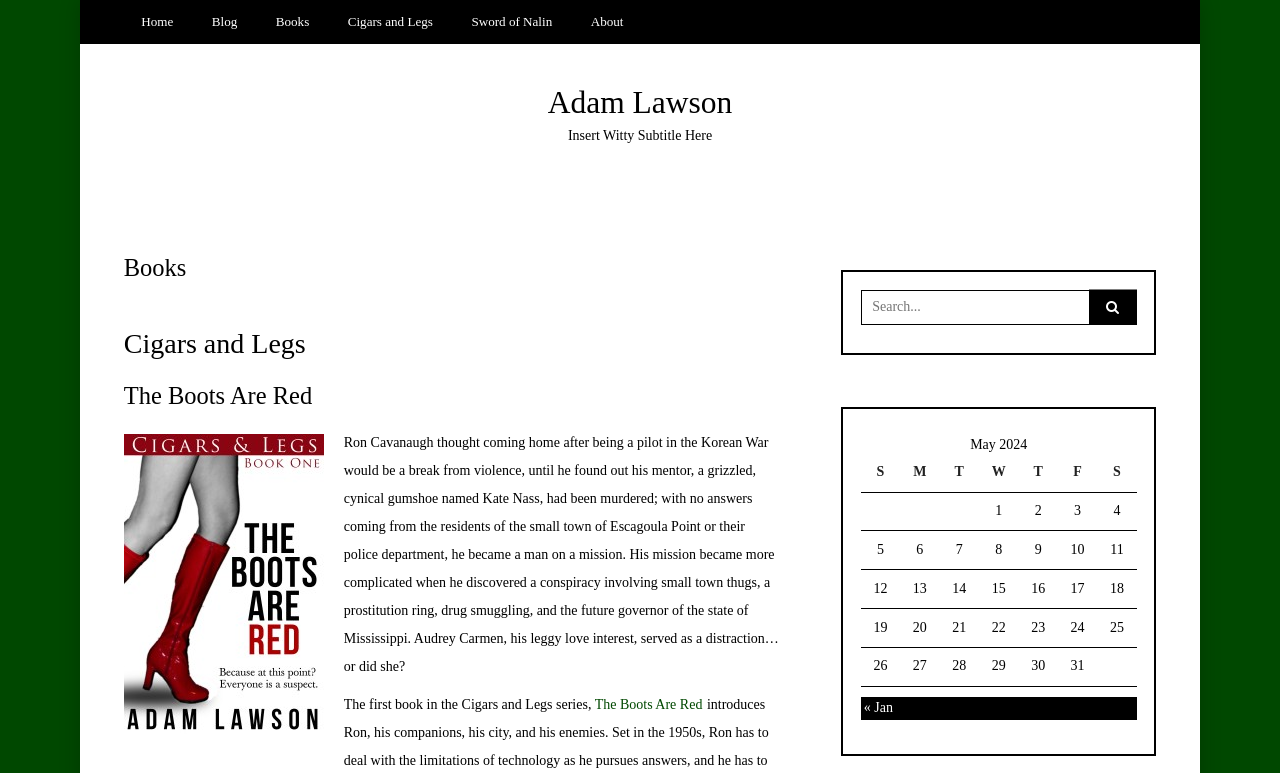What is the search function for?
Give a detailed and exhaustive answer to the question.

The search function is located at the bottom of the webpage and has a placeholder text 'Search for:', indicating that it is for searching the website for specific content.